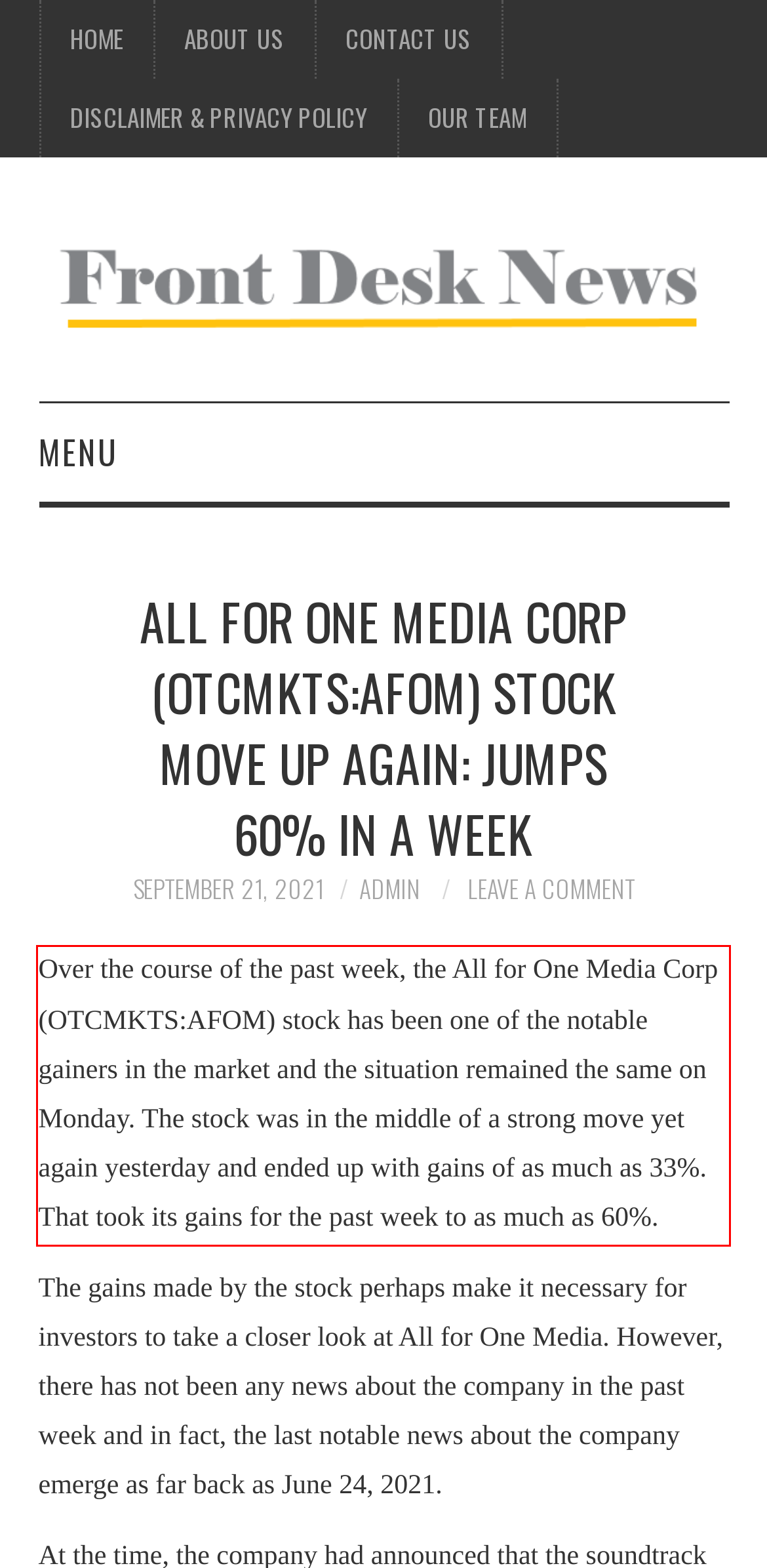Given a webpage screenshot, locate the red bounding box and extract the text content found inside it.

Over the course of the past week, the All for One Media Corp (OTCMKTS:AFOM) stock has been one of the notable gainers in the market and the situation remained the same on Monday. The stock was in the middle of a strong move yet again yesterday and ended up with gains of as much as 33%. That took its gains for the past week to as much as 60%.